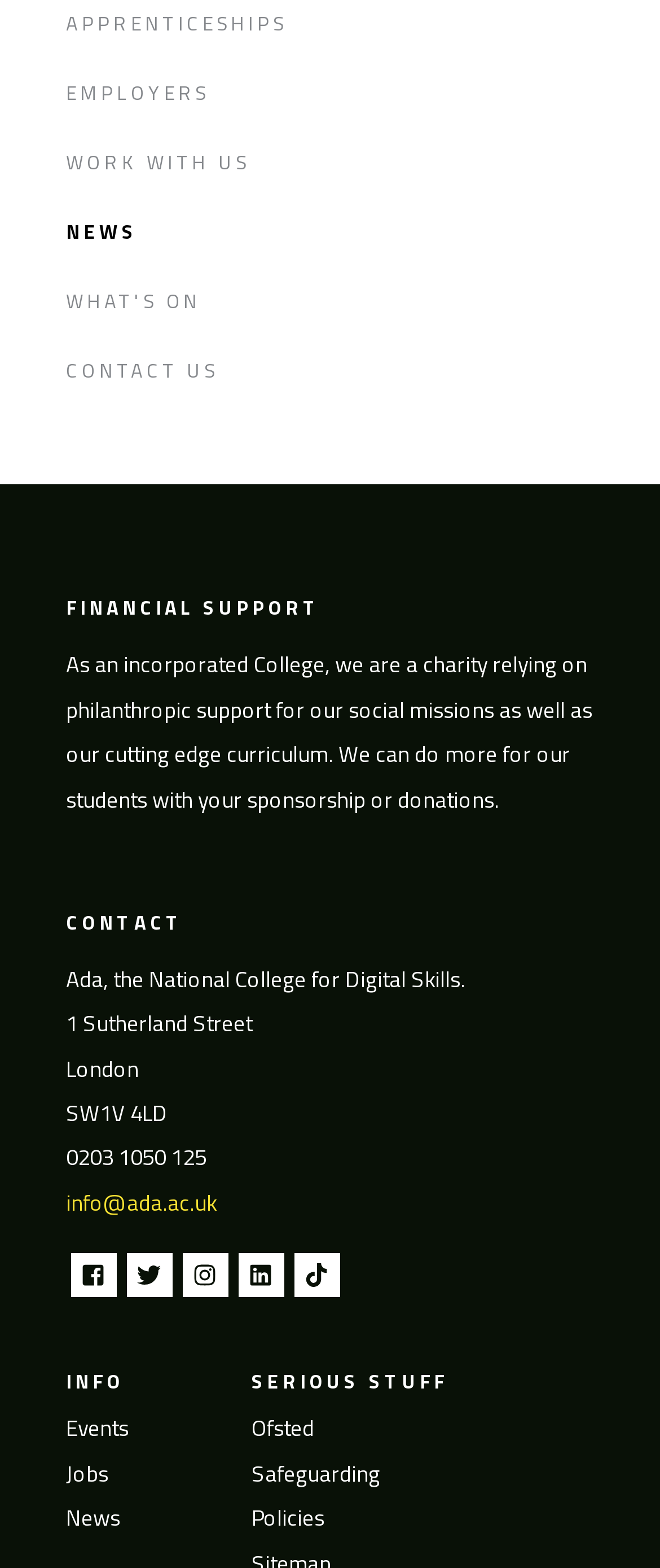From the details in the image, provide a thorough response to the question: How many links are there in the 'INFO' section?

The 'INFO' section is located at the bottom of the webpage and contains three links: 'Events', 'Jobs', and 'News'. These links can be found by examining the link elements with the corresponding text.